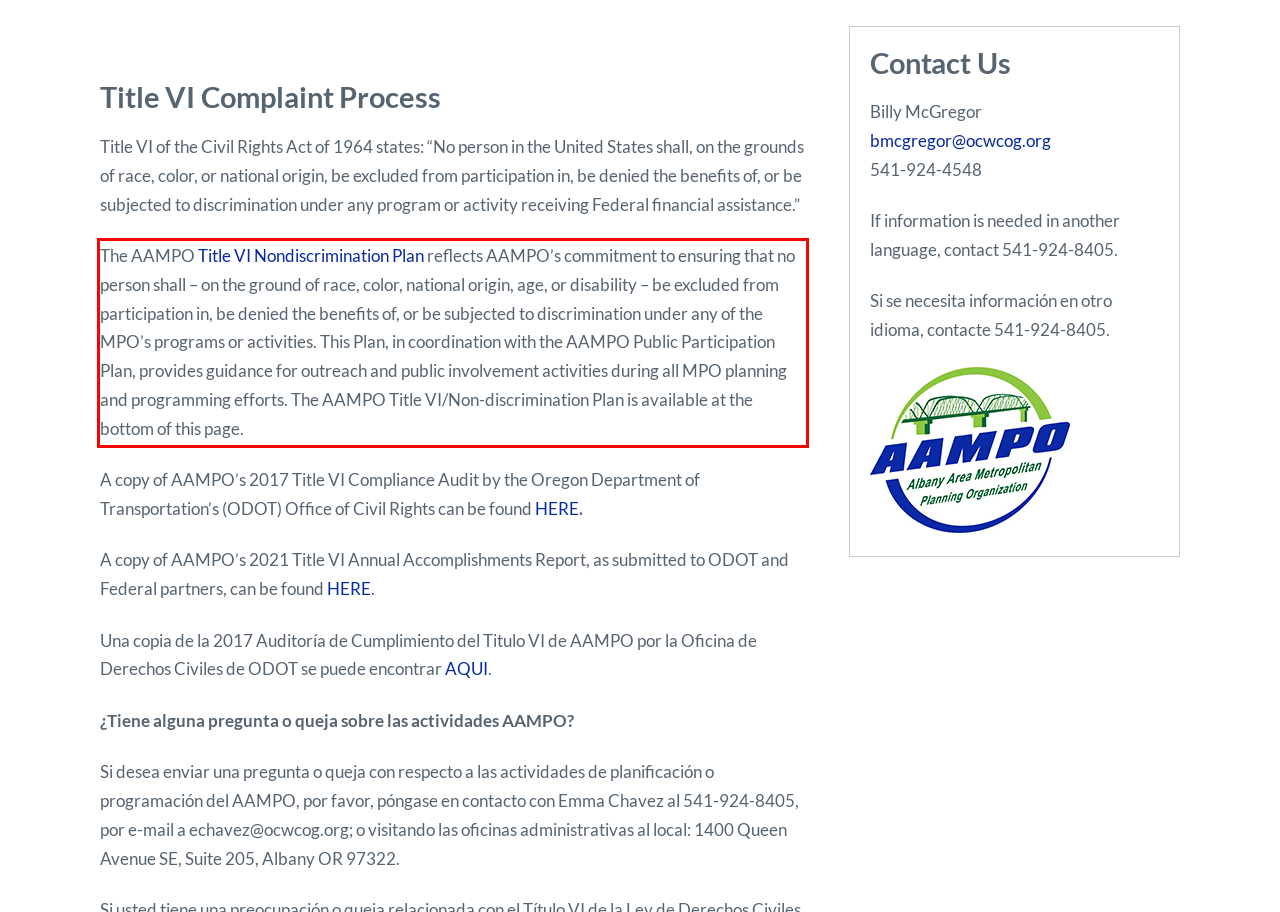The screenshot you have been given contains a UI element surrounded by a red rectangle. Use OCR to read and extract the text inside this red rectangle.

The AAMPO Title VI Nondiscrimination Plan reflects AAMPO’s commitment to ensuring that no person shall – on the ground of race, color, national origin, age, or disability – be excluded from participation in, be denied the benefits of, or be subjected to discrimination under any of the MPO’s programs or activities. This Plan, in coordination with the AAMPO Public Participation Plan, provides guidance for outreach and public involvement activities during all MPO planning and programming efforts. The AAMPO Title VI/Non-discrimination Plan is available at the bottom of this page.